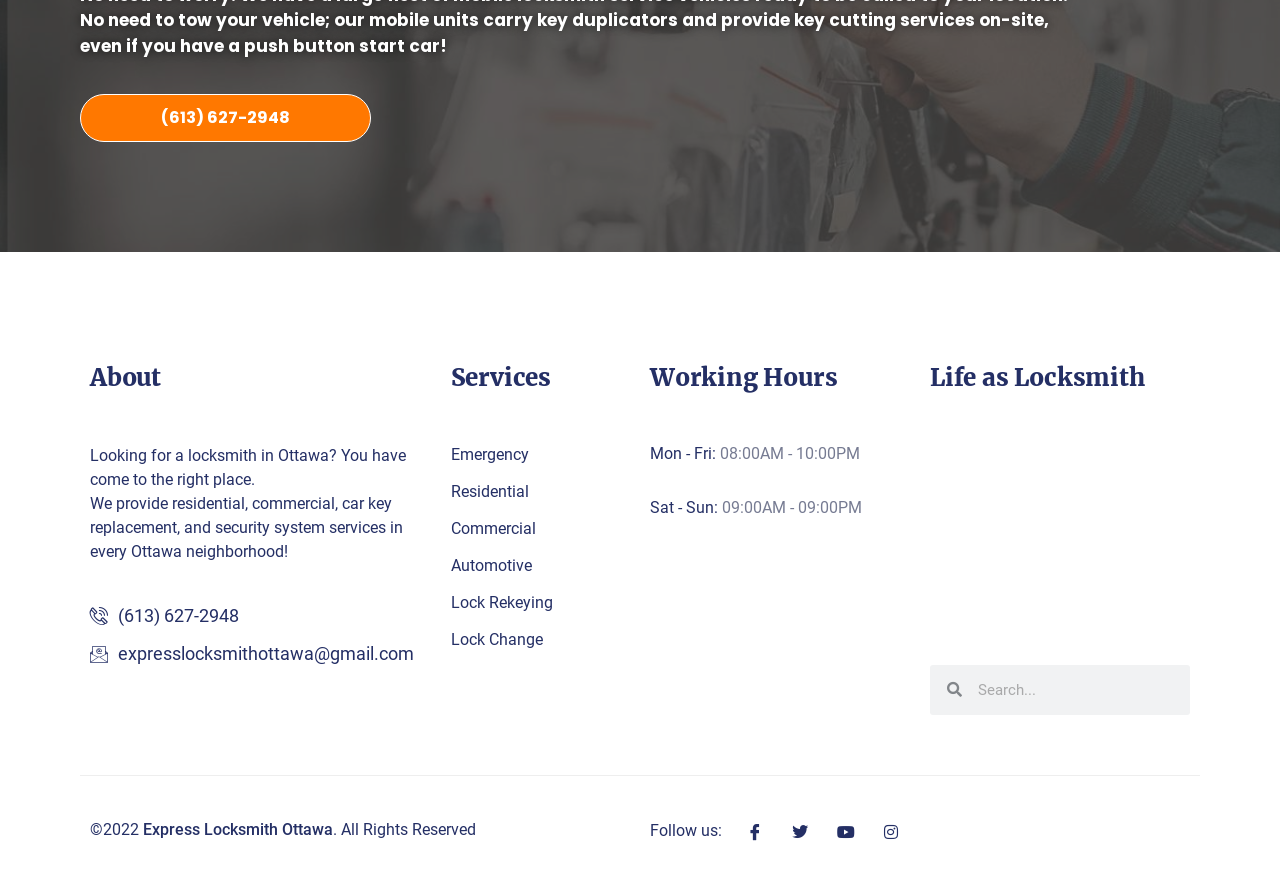Based on the image, provide a detailed and complete answer to the question: 
What is the email address of the locksmith?

The email address can be found in the 'About' section, which displays the text 'expresslocksmithottawa@gmail.com'.